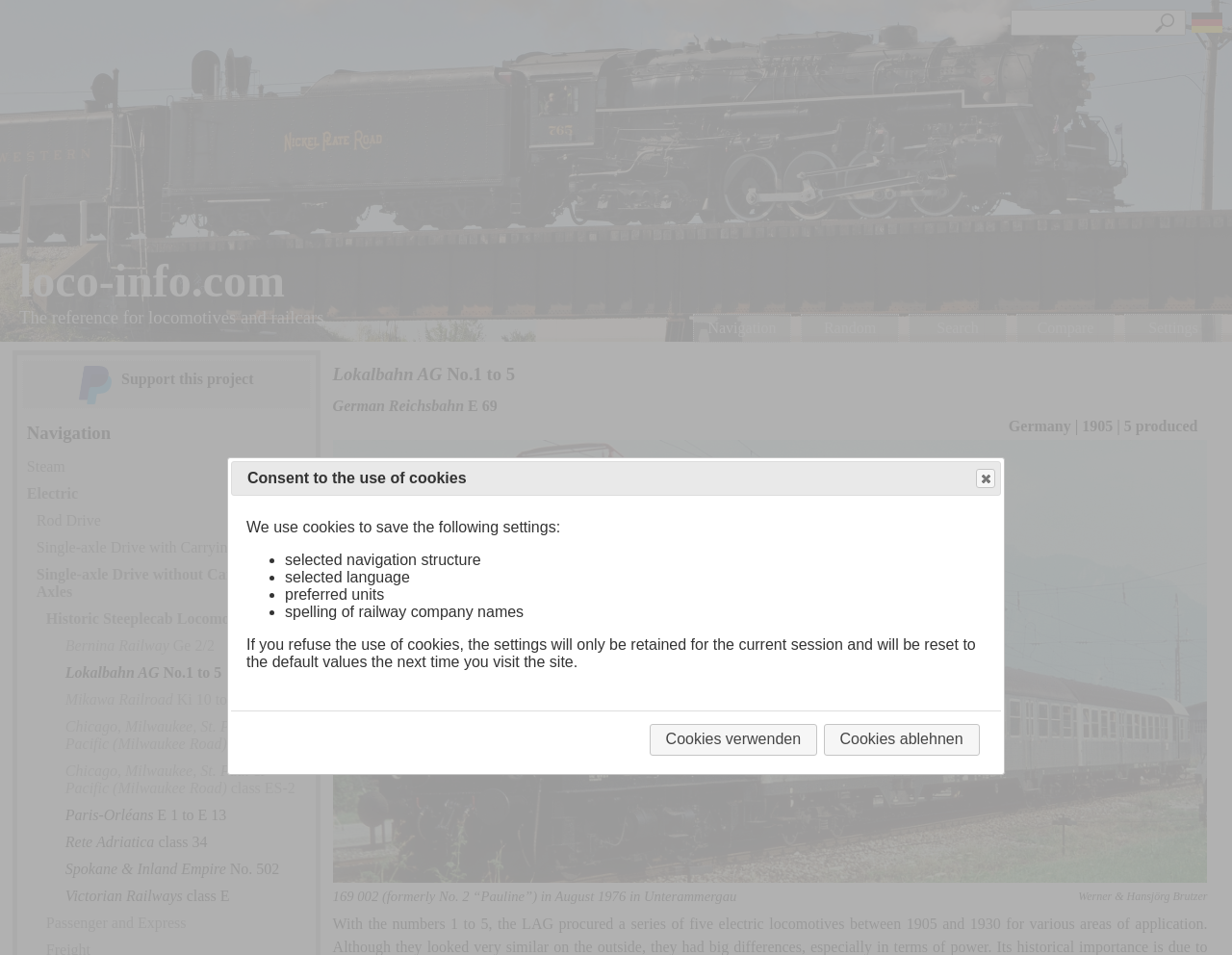Can you specify the bounding box coordinates for the region that should be clicked to fulfill this instruction: "Click on the 'Lokalbahn AG No.1 to 5' link".

[0.049, 0.691, 0.252, 0.719]